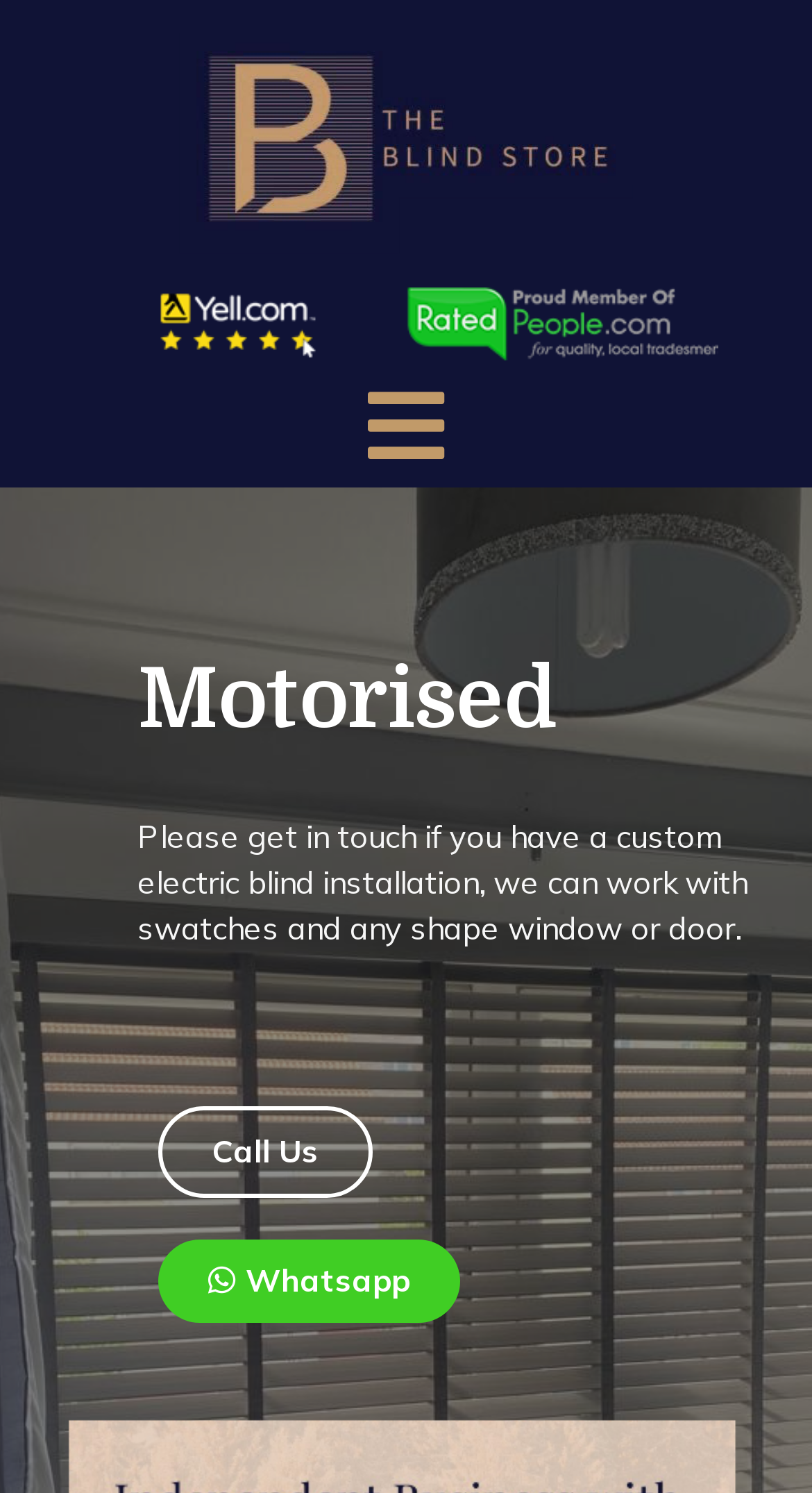Specify the bounding box coordinates (top-left x, top-left y, bottom-right x, bottom-right y) of the UI element in the screenshot that matches this description: Whatsapp

[0.195, 0.83, 0.567, 0.886]